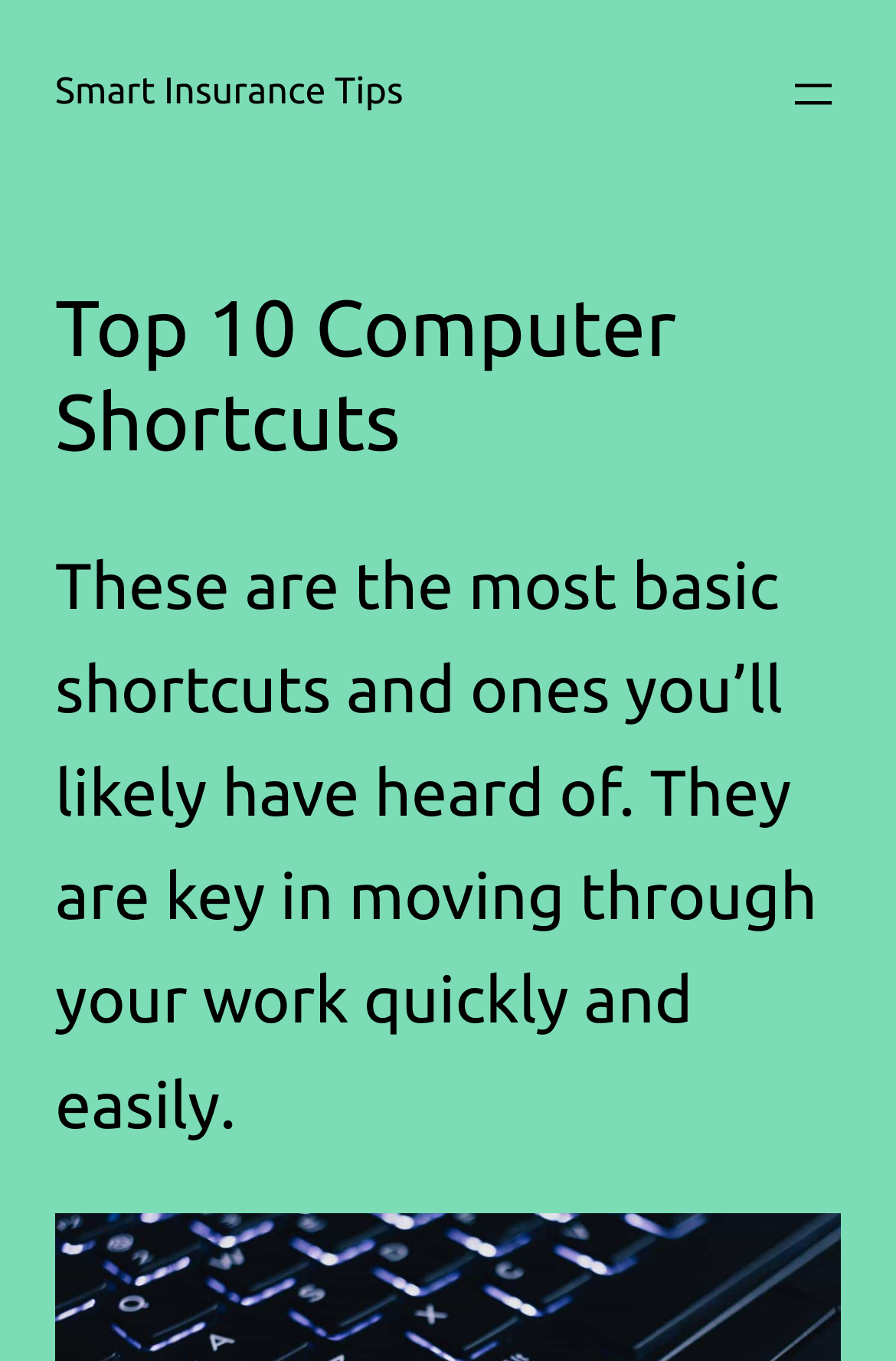Bounding box coordinates should be provided in the format (top-left x, top-left y, bottom-right x, bottom-right y) with all values between 0 and 1. Identify the bounding box for this UI element: aria-label="Open menu"

[0.877, 0.049, 0.938, 0.089]